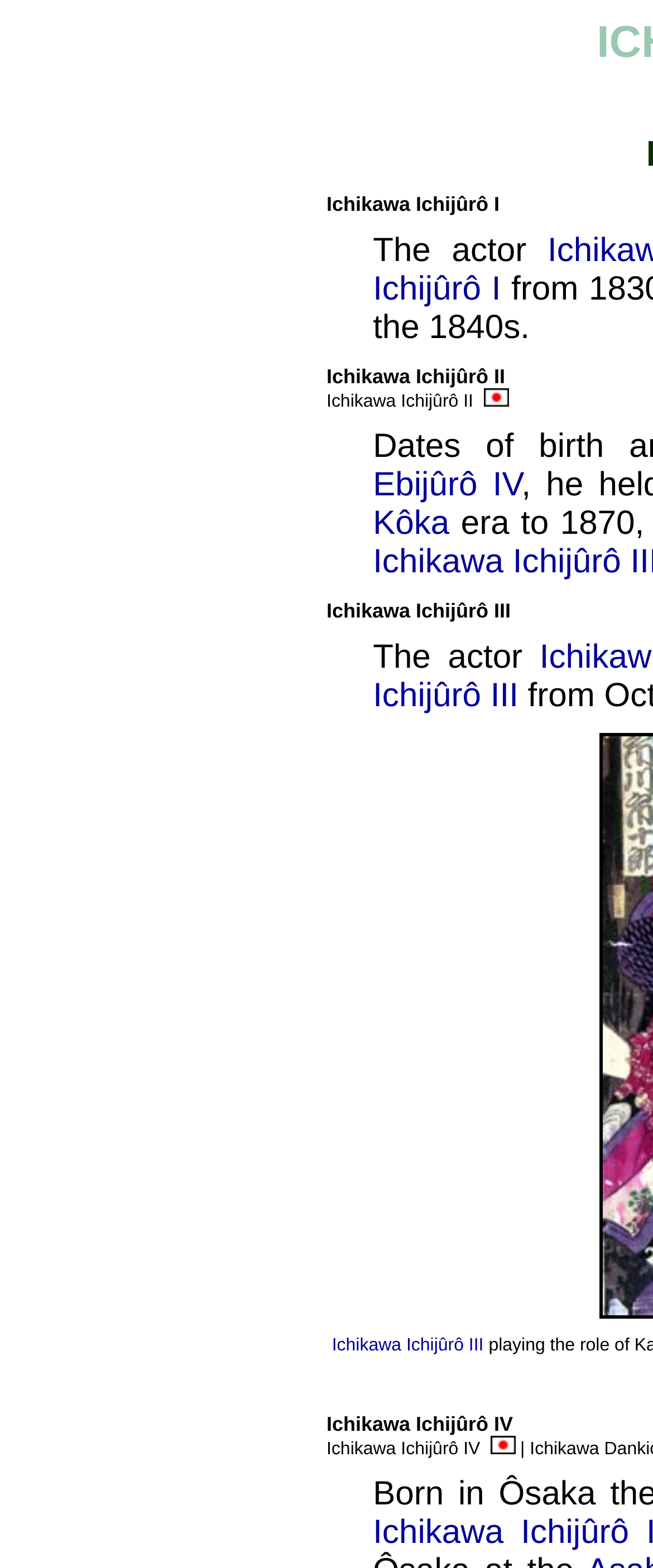How many images are on the webpage?
Please provide a single word or phrase as your answer based on the screenshot.

Two